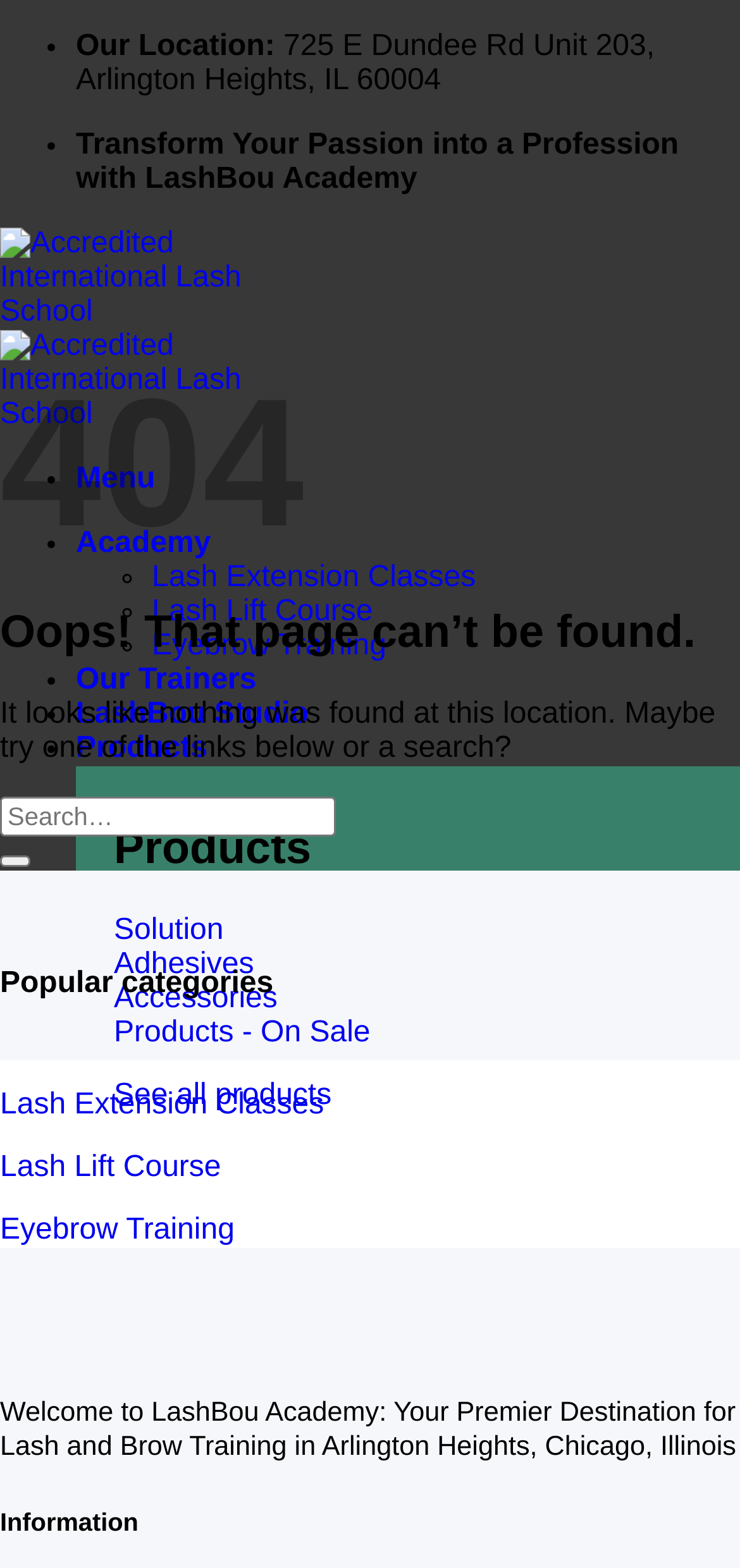Describe the webpage in detail, including text, images, and layout.

This webpage is from the Accredited International Lash School, and it appears to be a 404 error page, indicating that the requested page was not found. At the top, there is a logo of the school, accompanied by two images. Below the logo, there is a list of links, including "Our Location," "Transform Your Passion into a Profession with LashBou Academy," "Menu," "Academy," and others.

The main content of the page is divided into sections. The first section displays a large "404" text, followed by a heading that reads "Oops! That page can’t be found." Below this, there is a paragraph of text explaining that the page was not found and suggesting to try one of the links below or a search.

The next section is a search bar, where users can input their search queries. Below the search bar, there is a list of popular categories, including "Lash Extension Classes," "Lash Lift Course," and "Eyebrow Training." Each of these categories is a link that users can click on.

Further down the page, there is a section with links to various products, including "Solution," "Adhesives," "Accessories," and "Products - On Sale." There is also a link to "See all products." At the very bottom of the page, there is a heading that reads "Information" and a paragraph of text welcoming users to LashBou Academy, a premier destination for lash and brow training in Arlington Heights, Chicago, Illinois.